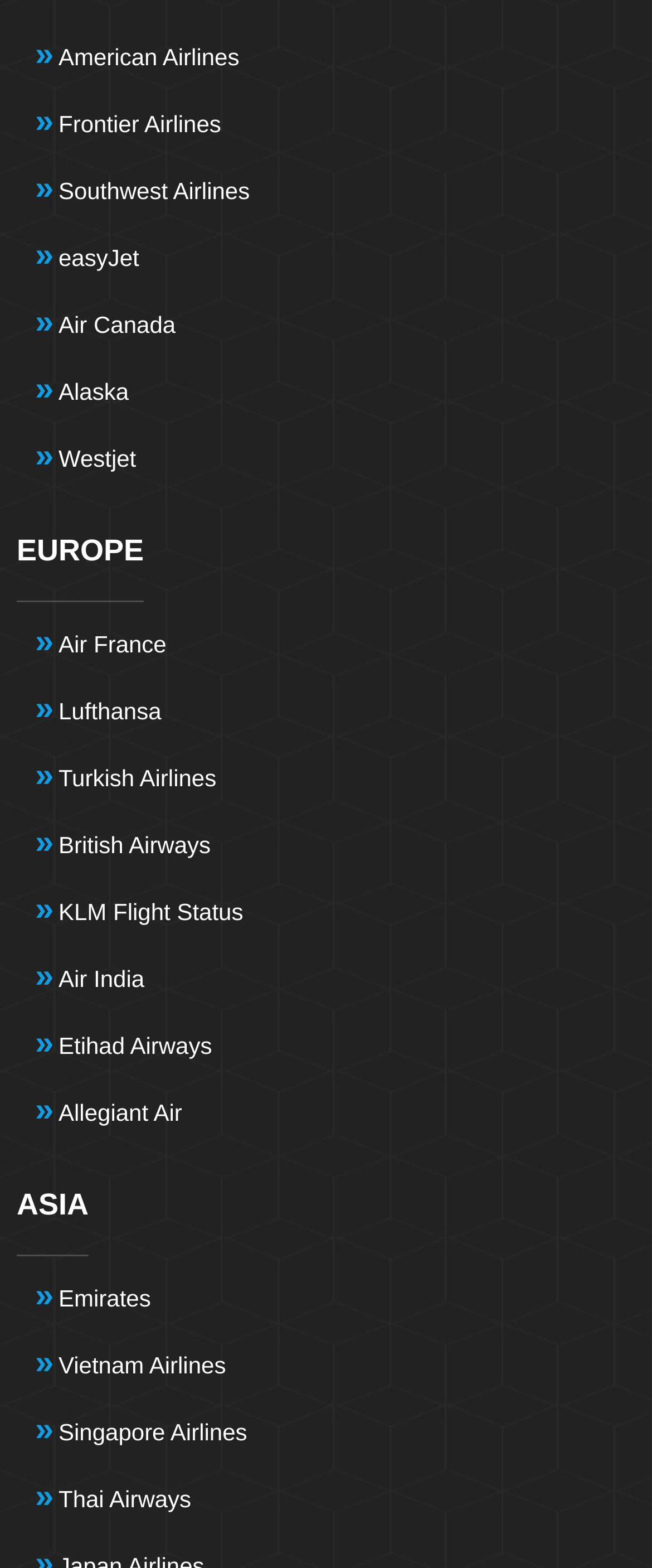Respond with a single word or phrase:
How many airlines are listed under the 'ASIA' region?

4